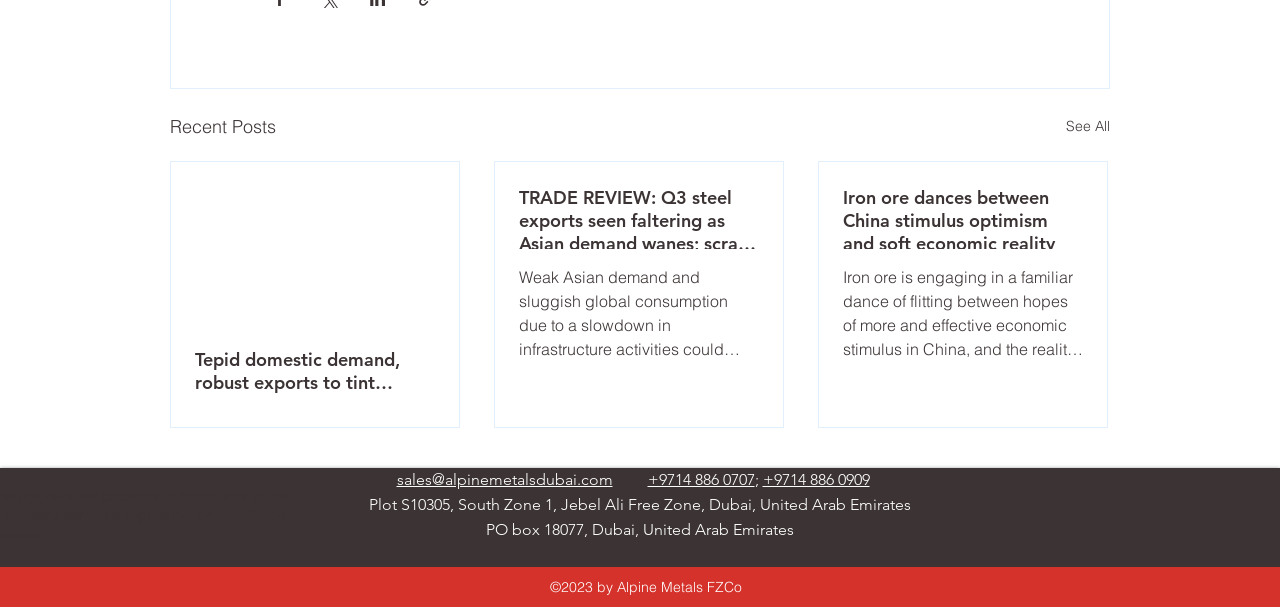Bounding box coordinates are specified in the format (top-left x, top-left y, bottom-right x, bottom-right y). All values are floating point numbers bounded between 0 and 1. Please provide the bounding box coordinate of the region this sentence describes: Non-Uniform Days

None